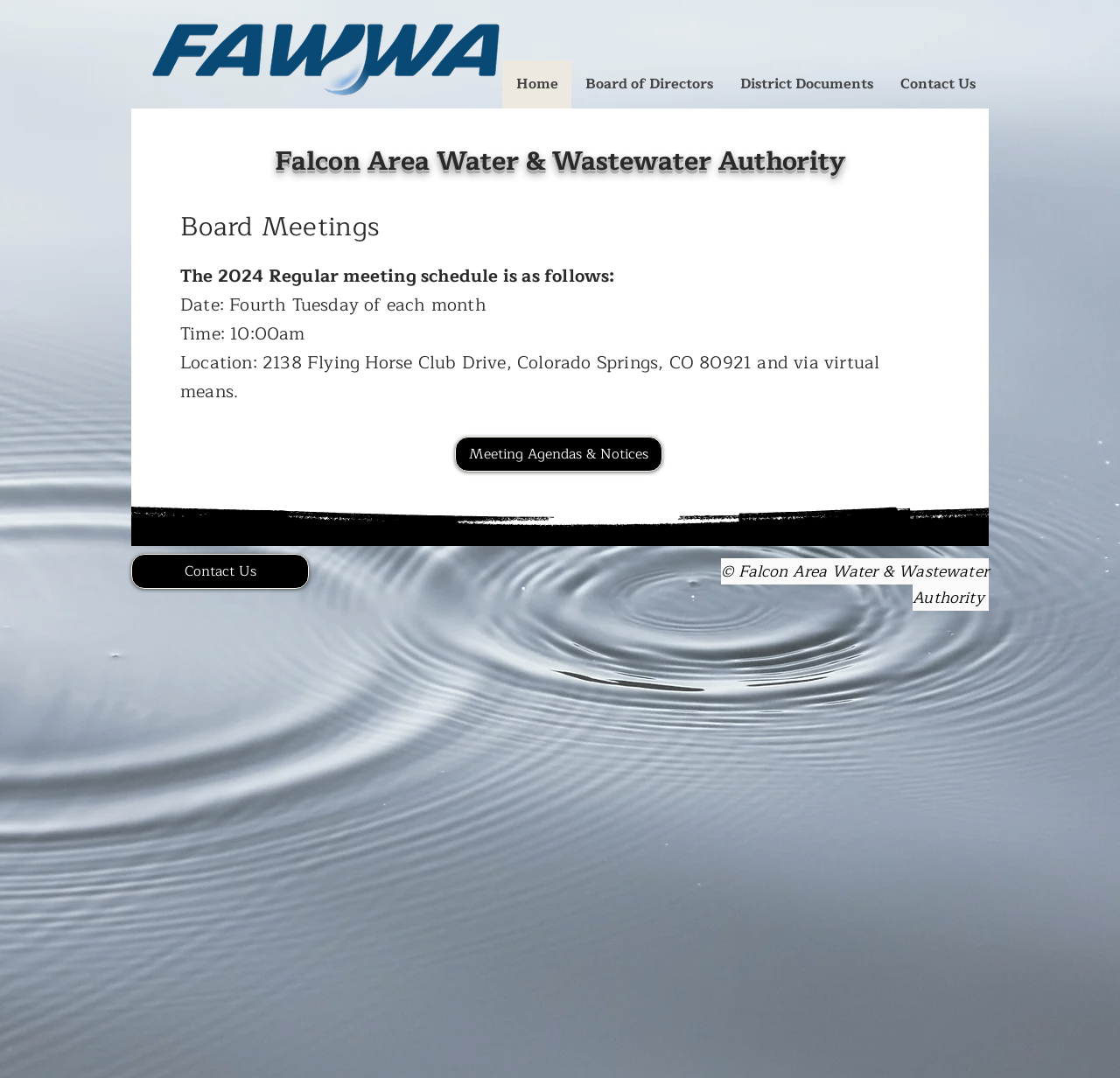What is the location of the board meetings?
Kindly offer a comprehensive and detailed response to the question.

I found the answer by looking at the heading 'Board Meetings' and its sub-element 'Location: 2138 Flying Horse Club Drive, Colorado Springs, CO 80921 and via virtual means.' which provides the location of the board meetings.